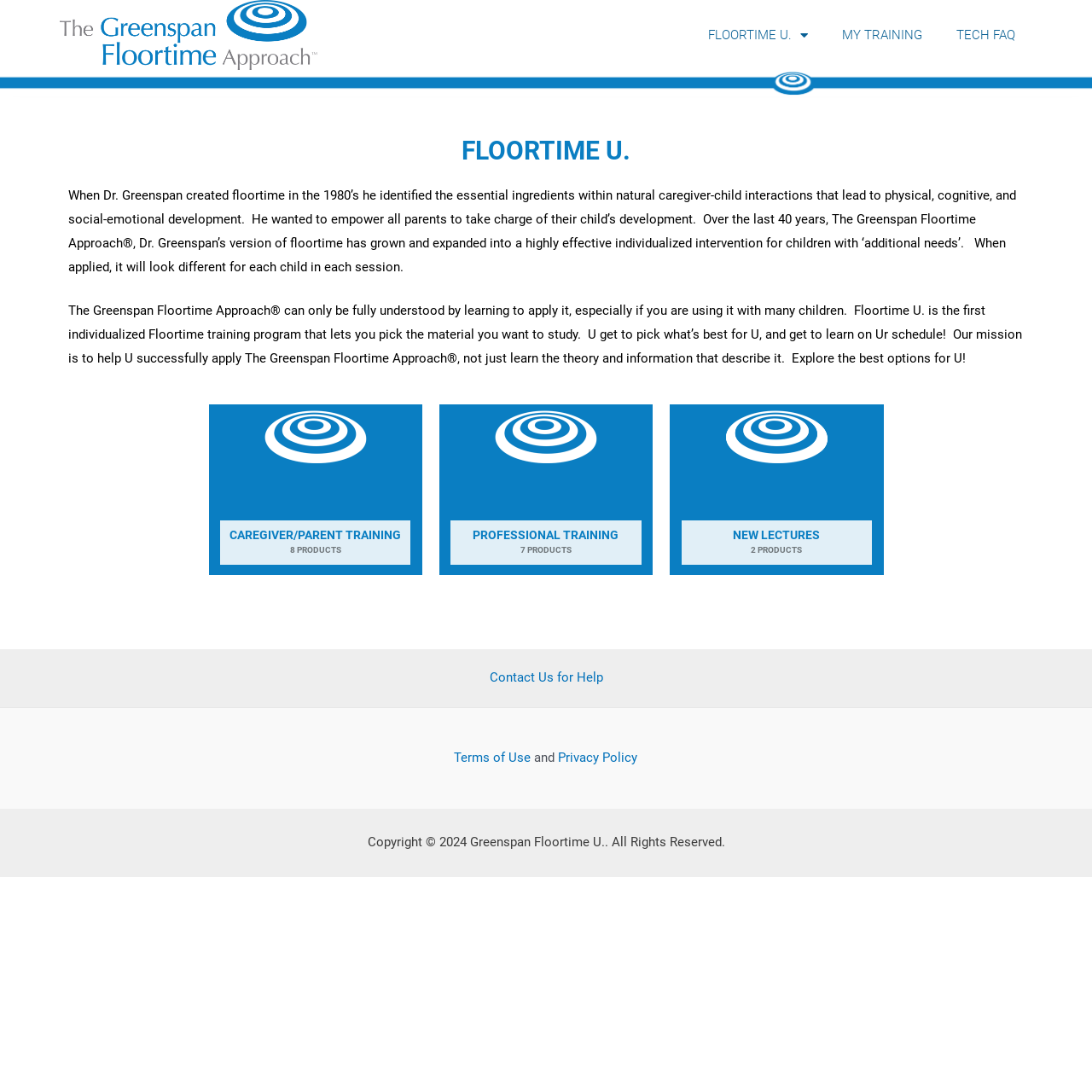Can you give a comprehensive explanation to the question given the content of the image?
Where can users find help?

The webpage has a link at the bottom labeled 'Contact Us for Help', which suggests that users can find assistance or support by clicking on this link.